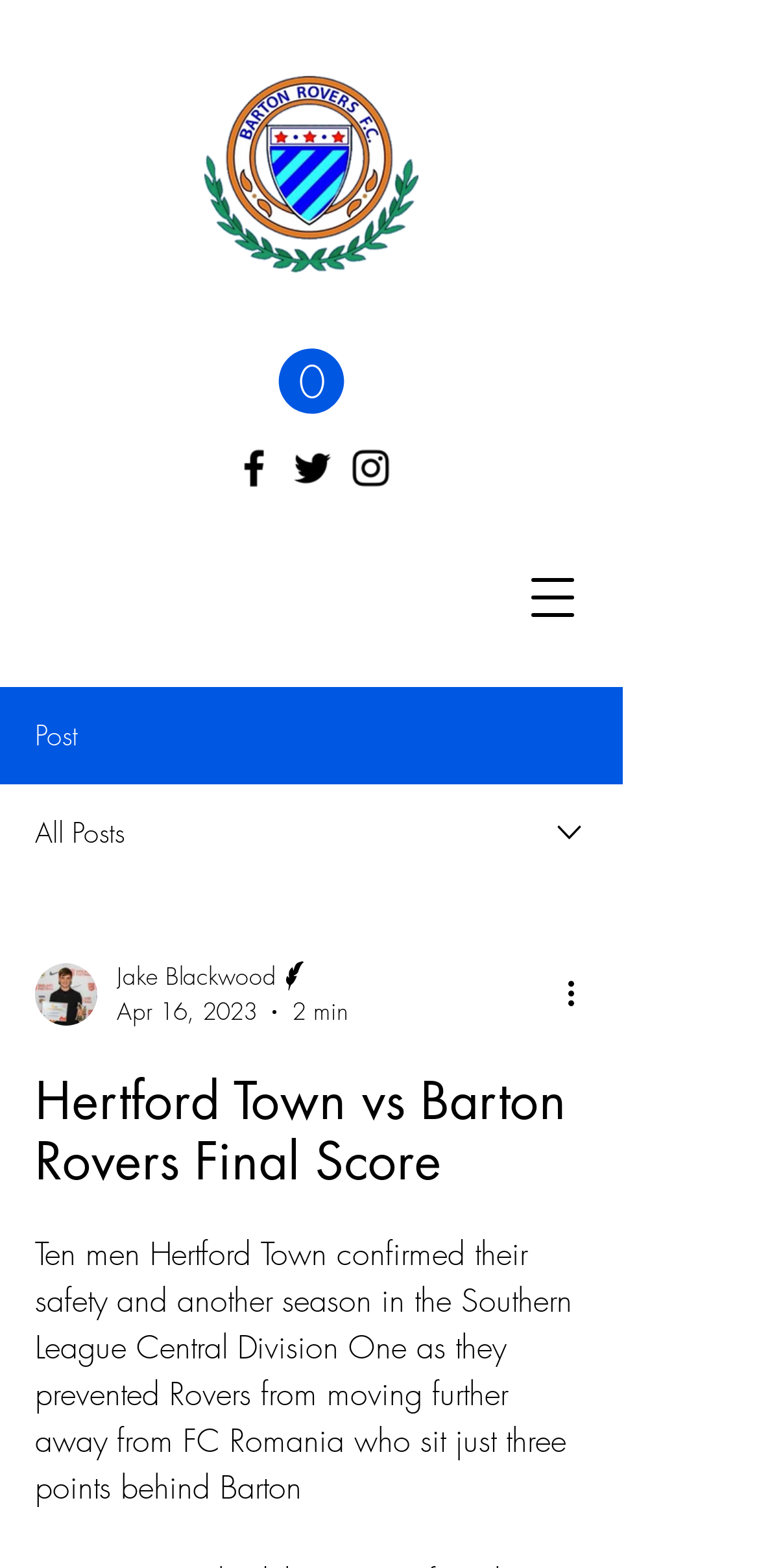Locate the bounding box coordinates of the clickable region necessary to complete the following instruction: "Select a writer". Provide the coordinates in the format of four float numbers between 0 and 1, i.e., [left, top, right, bottom].

[0.046, 0.614, 0.128, 0.654]